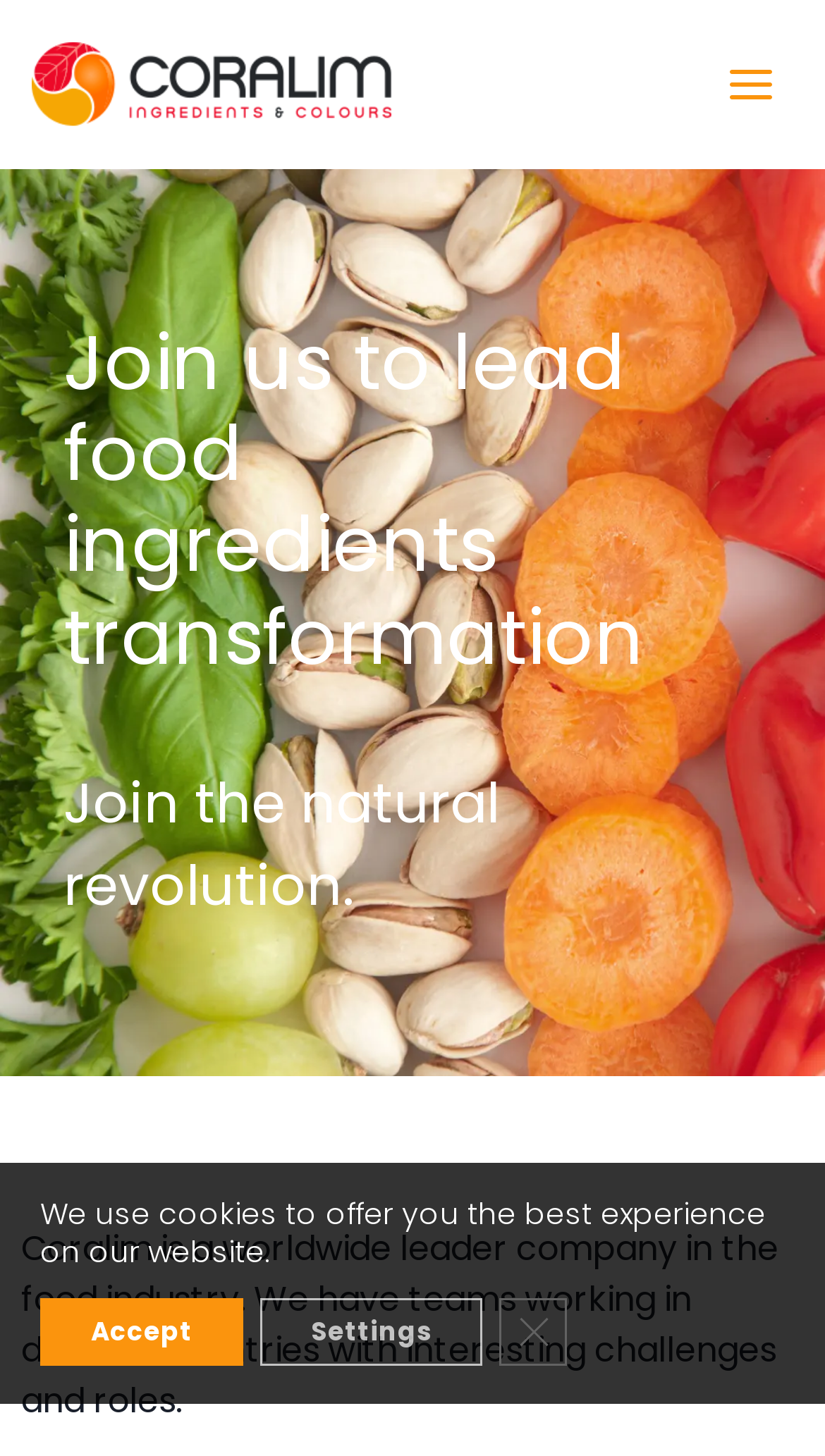What is the tone of the static text 'Join the natural revolution.'?
Please provide an in-depth and detailed response to the question.

The static text 'Join the natural revolution.' has an inviting tone, suggesting that the company is encouraging visitors to be a part of their mission or movement, which is conveyed through the use of the word 'join' and the phrase 'natural revolution'.